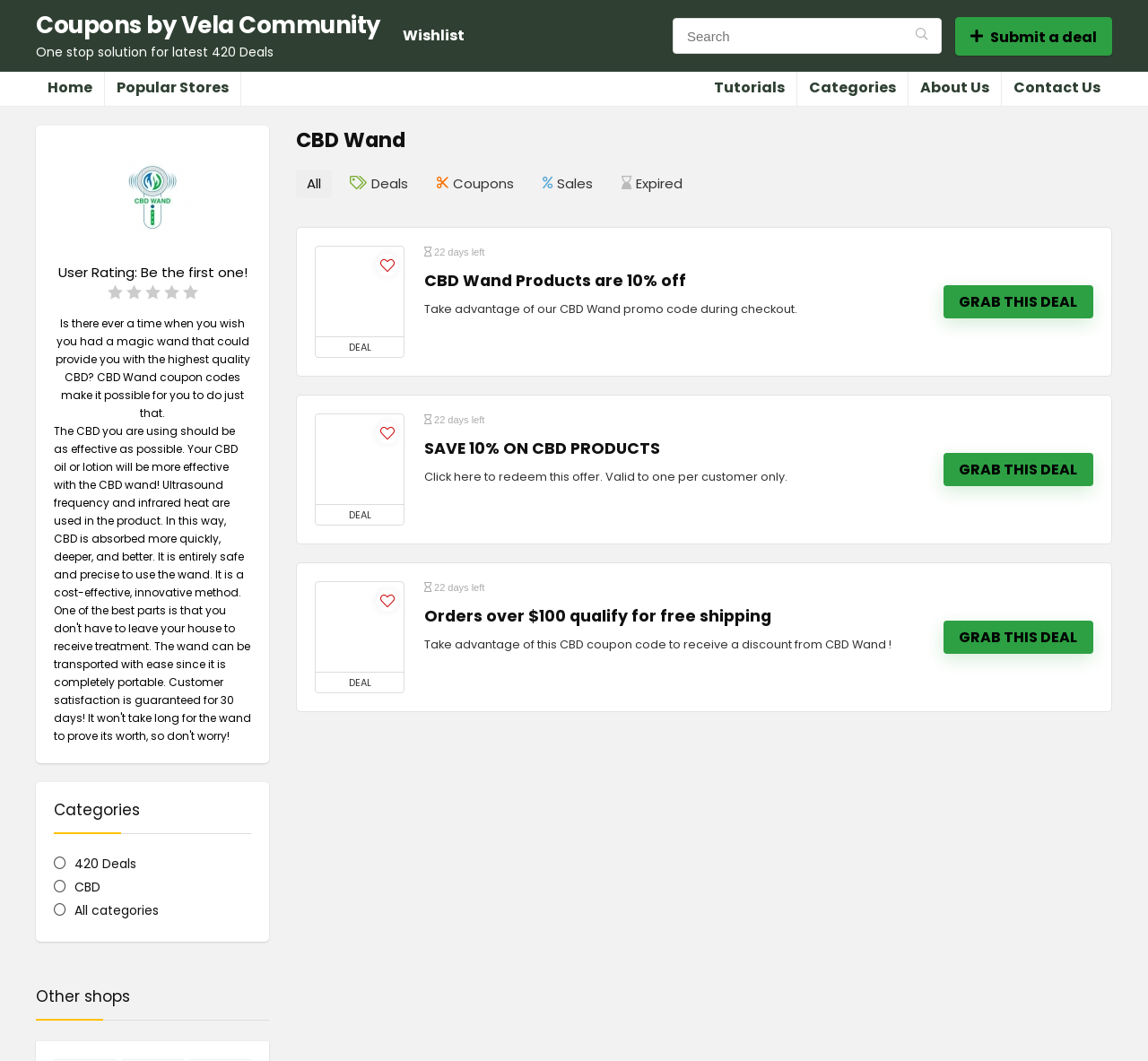Locate the bounding box coordinates of the element you need to click to accomplish the task described by this instruction: "Check more information about the INDOLOGY mailing list".

None